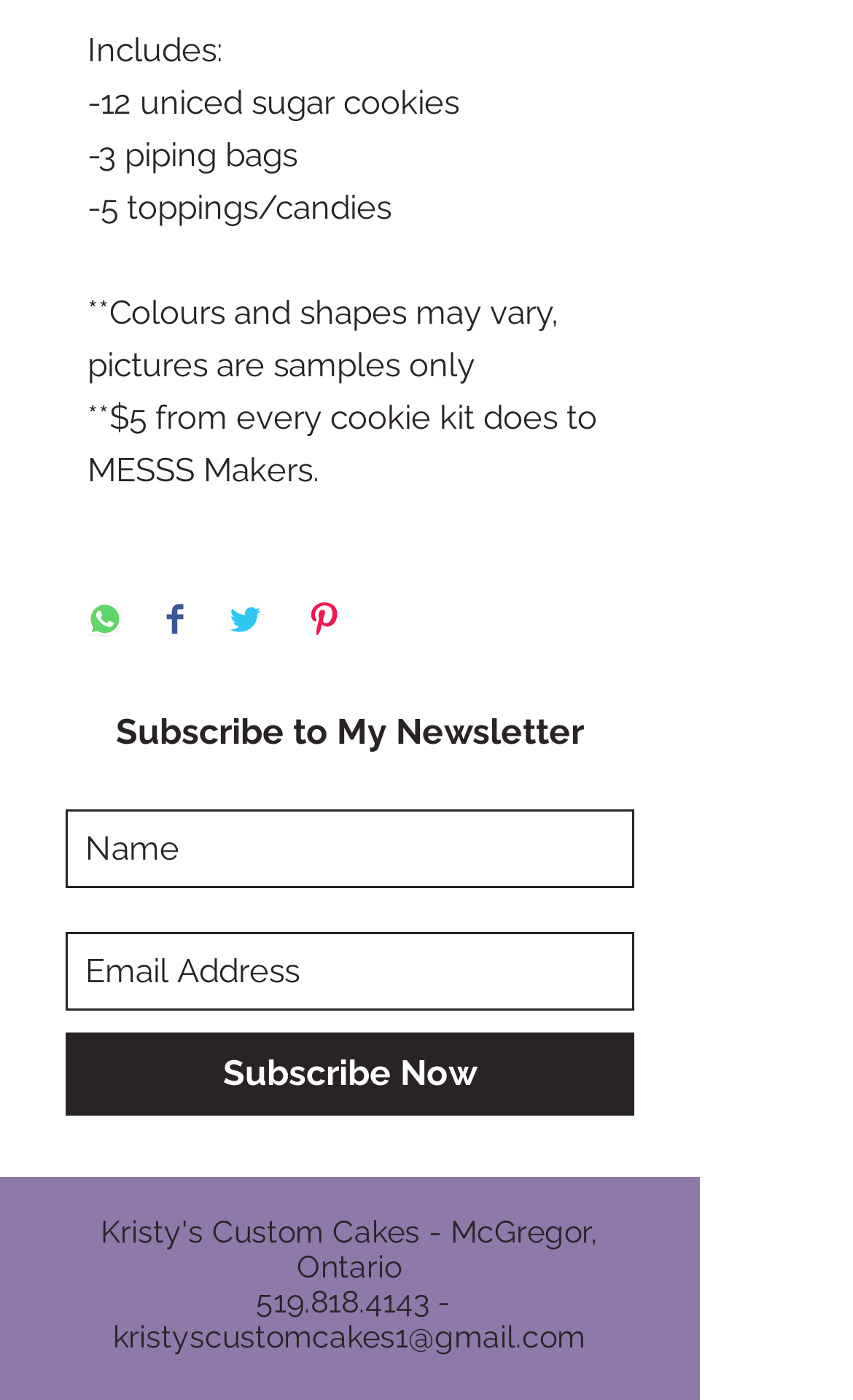What is the contact phone number?
Please provide a single word or phrase as your answer based on the screenshot.

519.818.4143